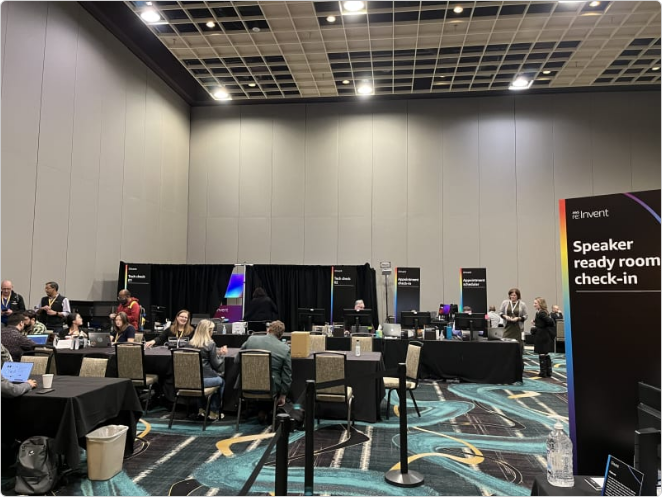What type of atmosphere does the room's decor create?
Provide an in-depth and detailed answer to the question.

The caption describes the room's decor as 'modern, highlighted by a patterned carpet, creating an inviting atmosphere', indicating that the overall ambiance of the room is welcoming and inviting.